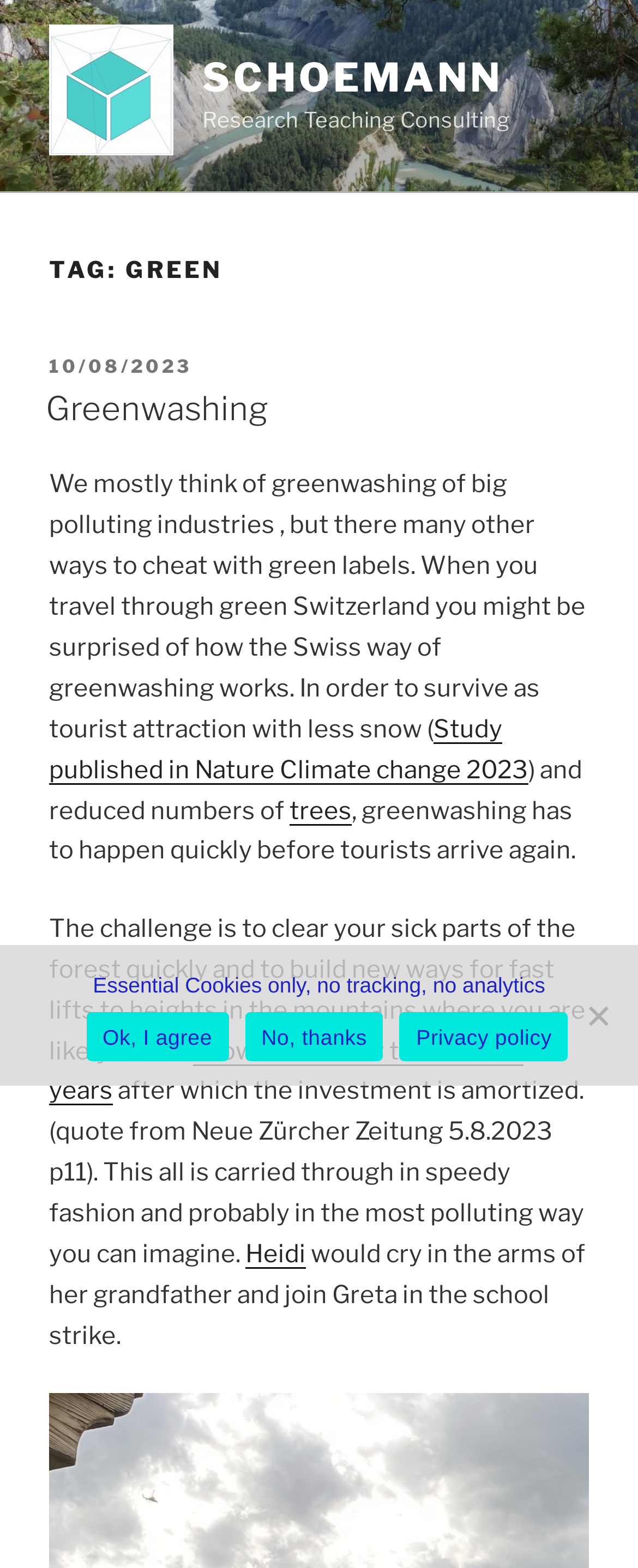Please identify the bounding box coordinates of the area that needs to be clicked to fulfill the following instruction: "Read more about Greenwashing."

[0.072, 0.249, 0.421, 0.274]